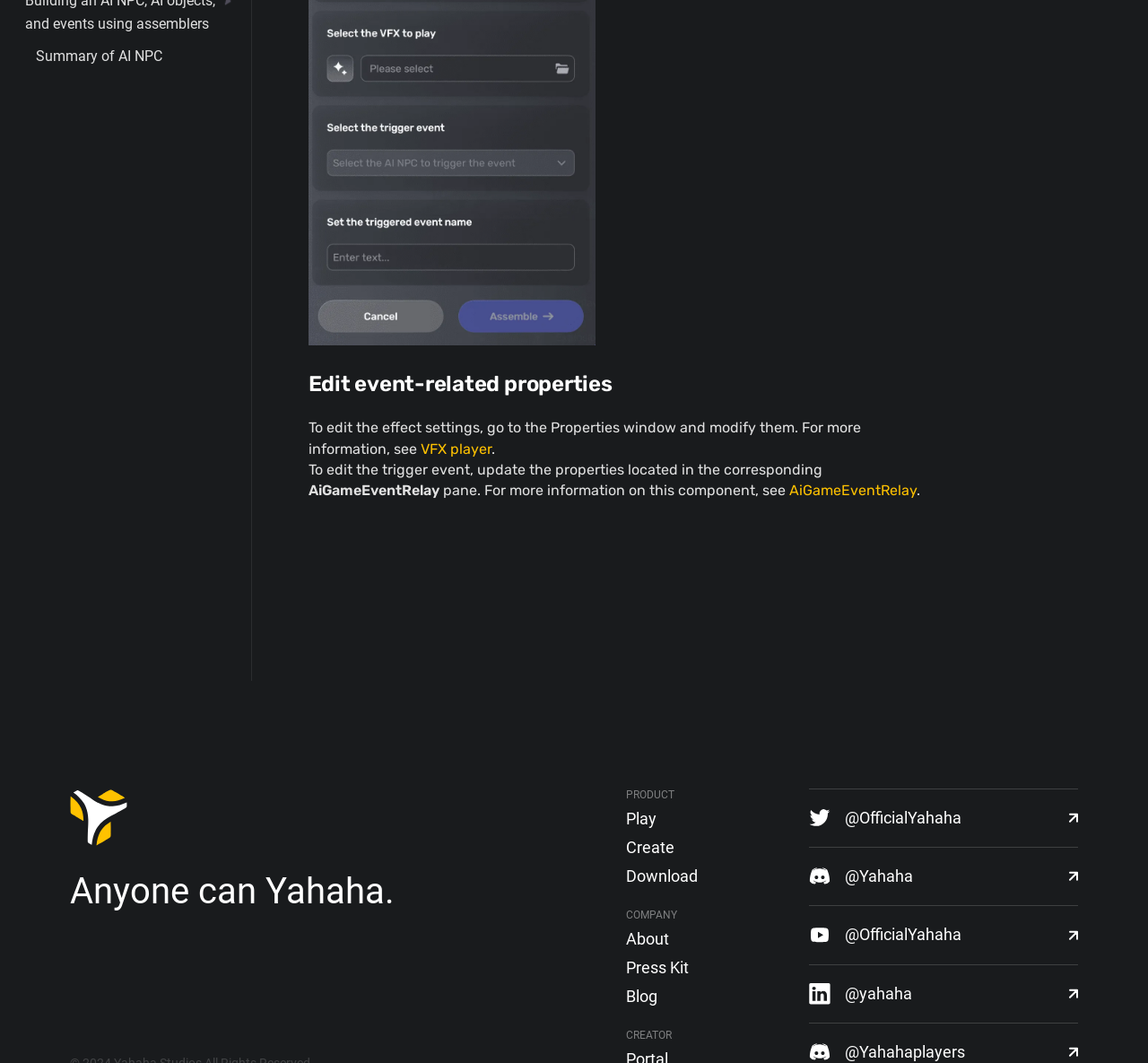What is the company name? Look at the image and give a one-word or short phrase answer.

Yahaha